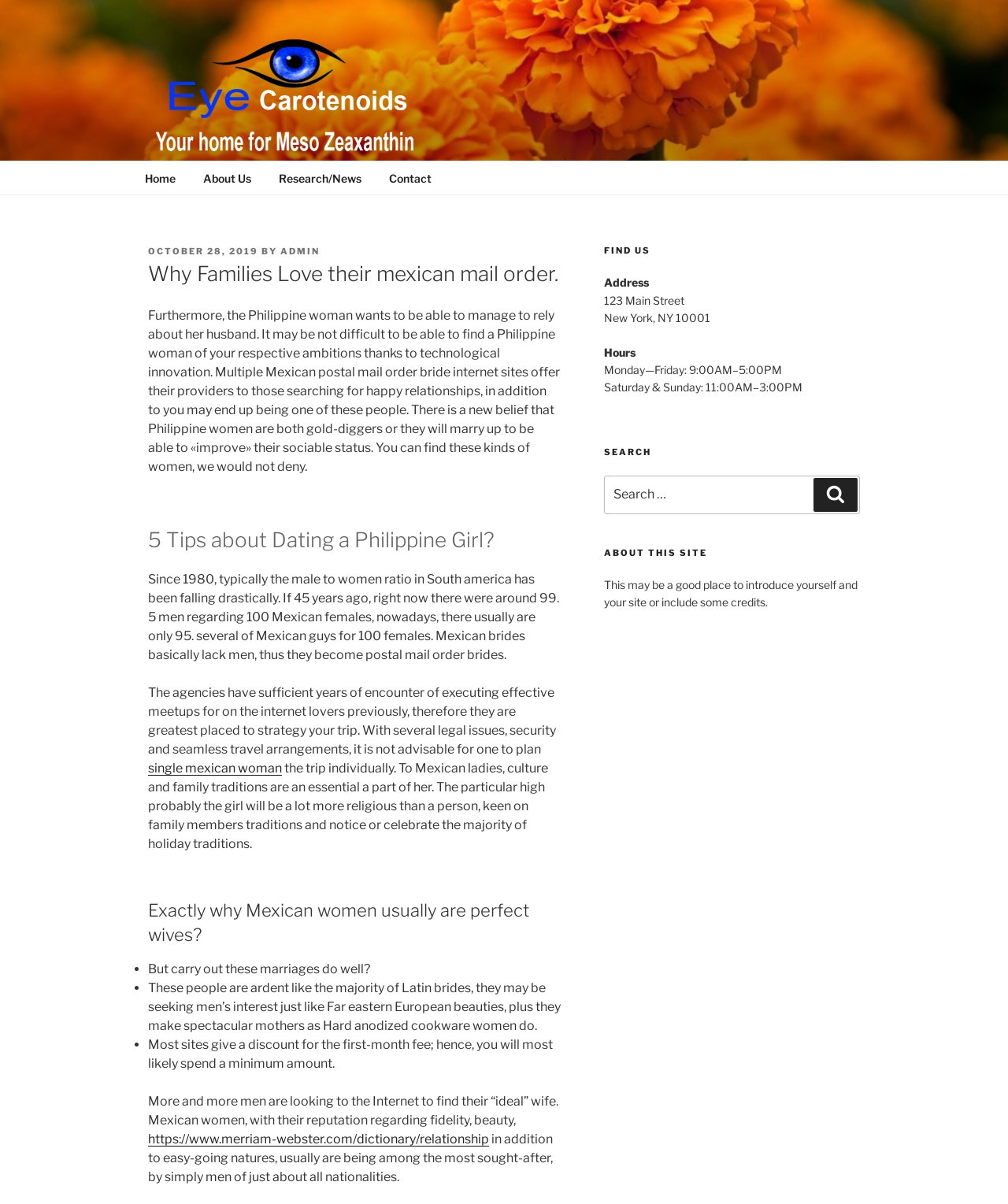Provide your answer in a single word or phrase: 
What is the purpose of the agencies mentioned on the webpage?

To plan trips for online lovers